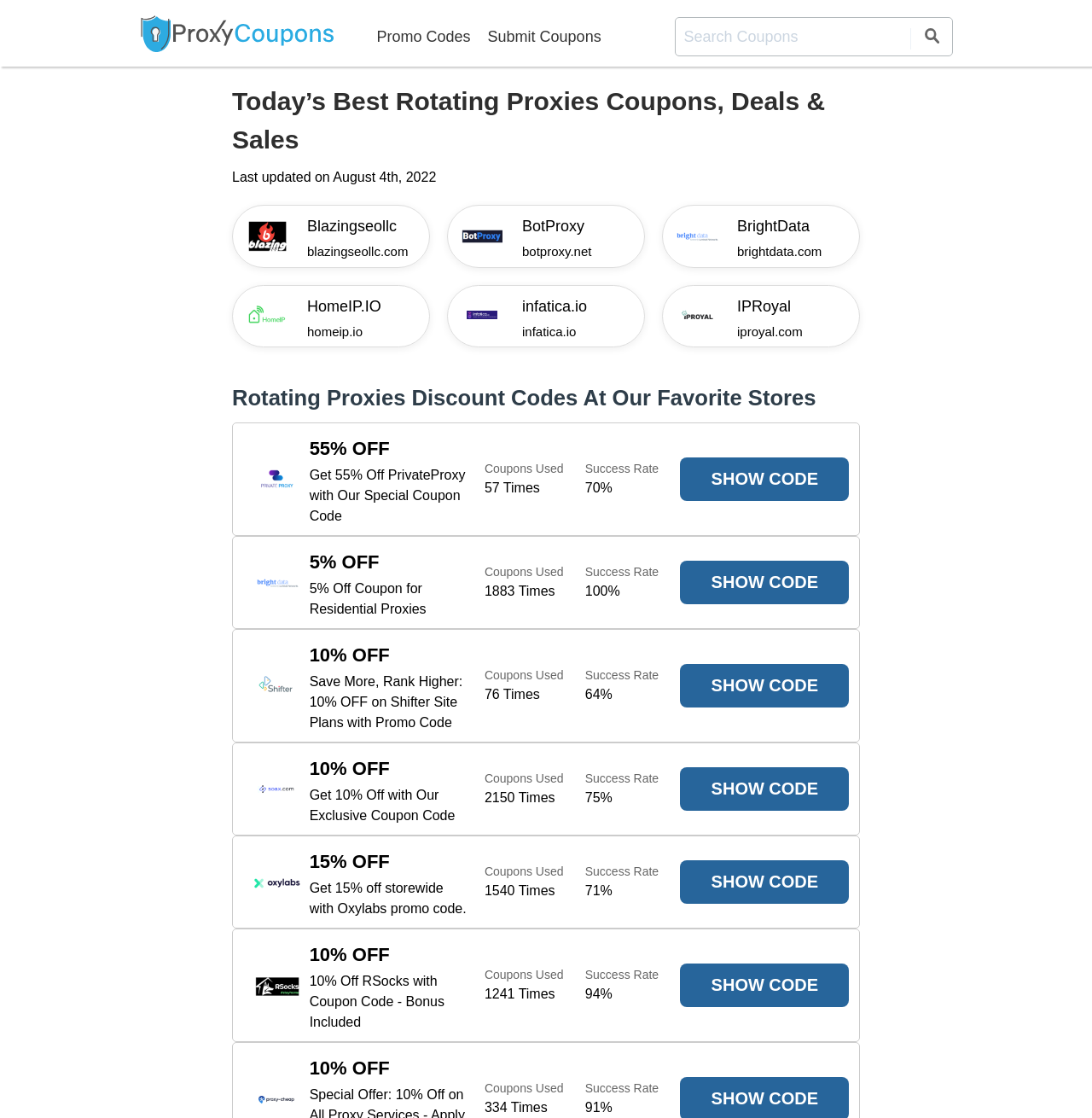How many coupons are listed on the webpage?
Using the information from the image, give a concise answer in one word or a short phrase.

5